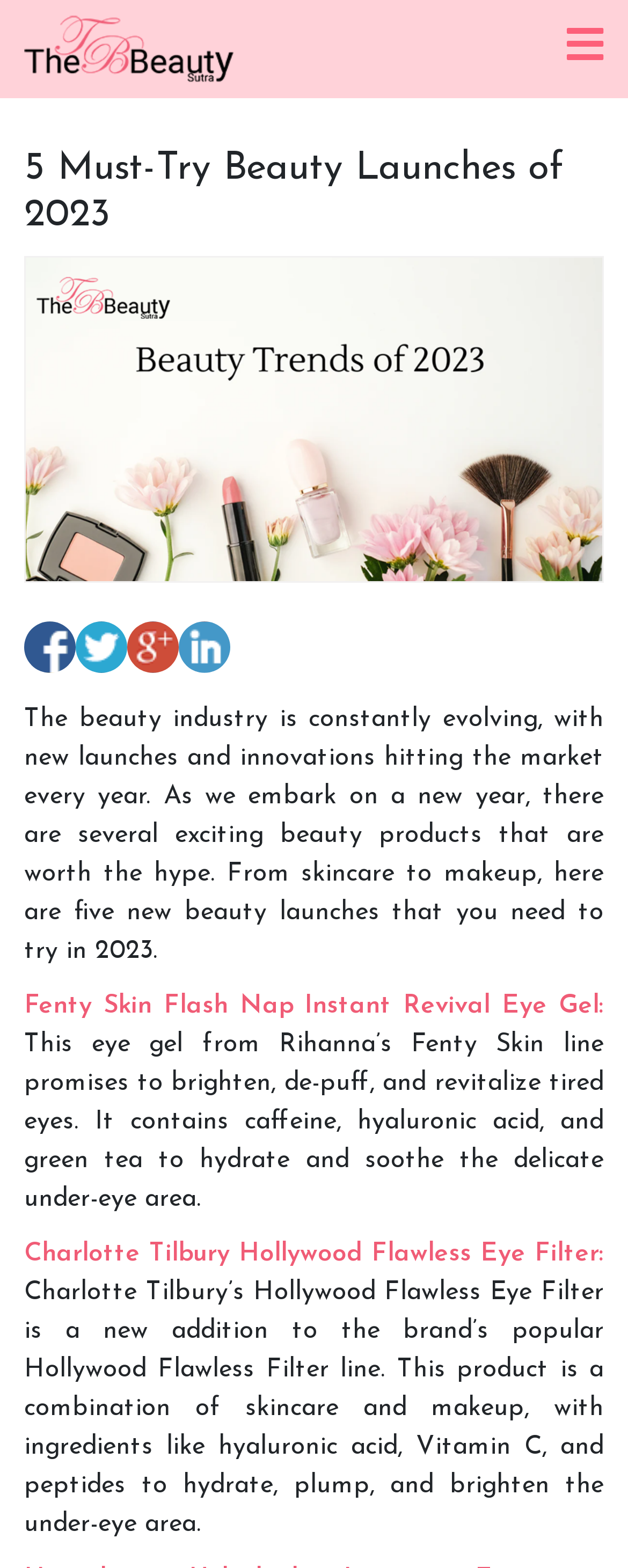Using the information shown in the image, answer the question with as much detail as possible: What is the purpose of Charlotte Tilbury Hollywood Flawless Eye Filter?

I determined the purpose of Charlotte Tilbury Hollywood Flawless Eye Filter by reading the text content of the webpage, which describes the product as a combination of skincare and makeup that hydrates, plumps, and brightens the under-eye area.